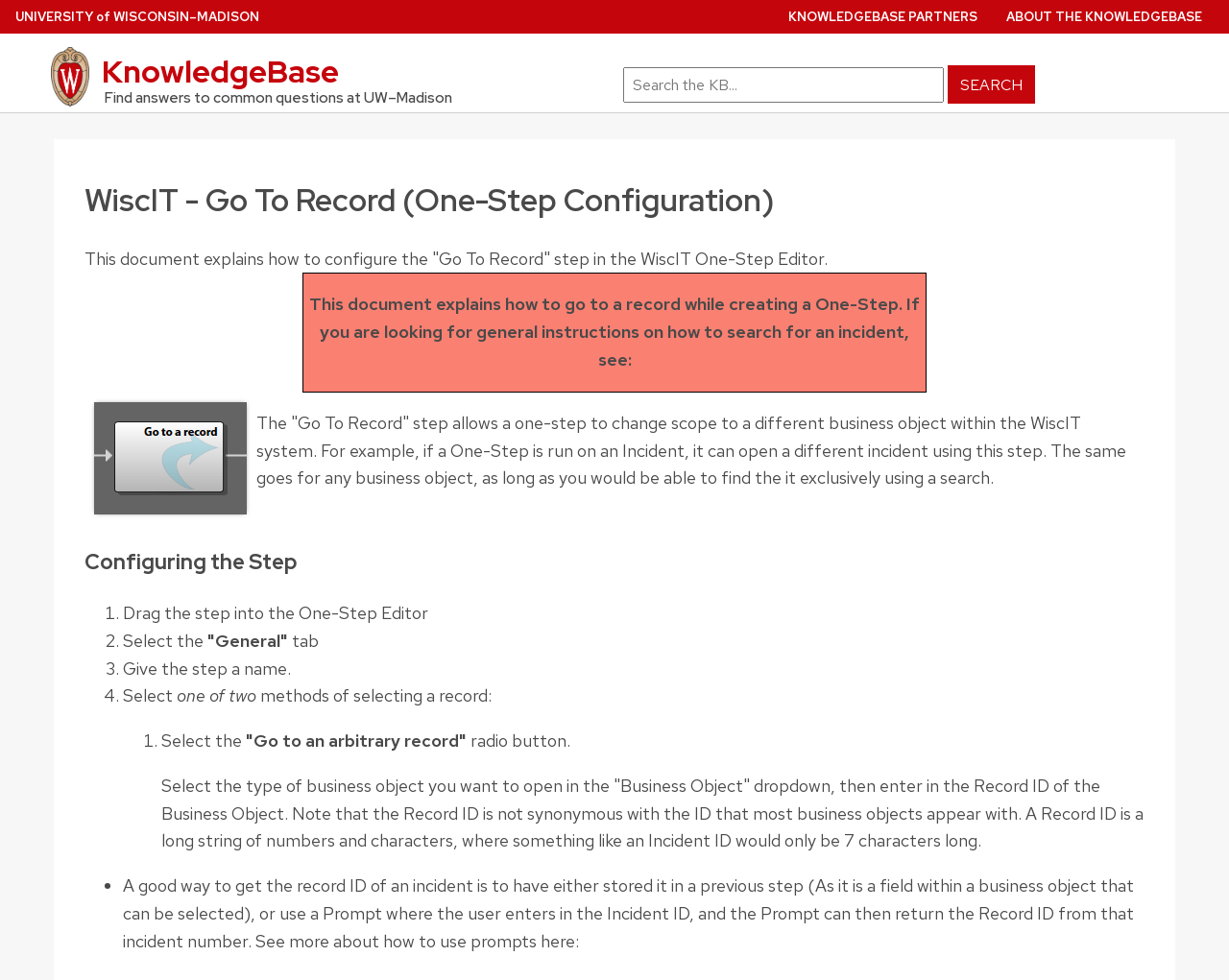What is a Record ID?
Please answer the question with a detailed response using the information from the screenshot.

The webpage explains that a Record ID is a long string of numbers and characters, which is not synonymous with the ID that most business objects appear with. For example, an Incident ID would only be 7 characters long, but a Record ID is a longer string.